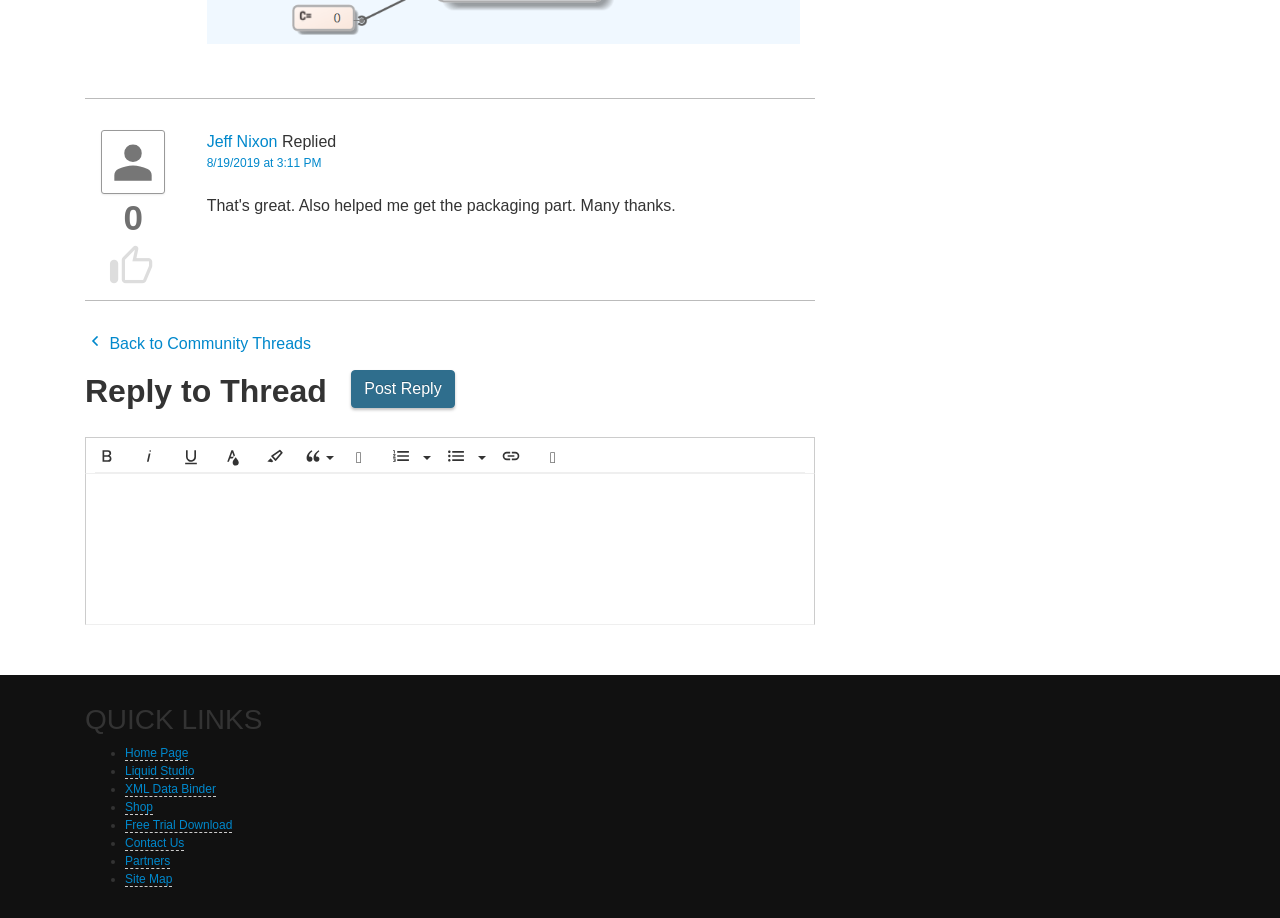Bounding box coordinates should be in the format (top-left x, top-left y, bottom-right x, bottom-right y) and all values should be floating point numbers between 0 and 1. Determine the bounding box coordinate for the UI element described as: www.freebronson.co.uk

None